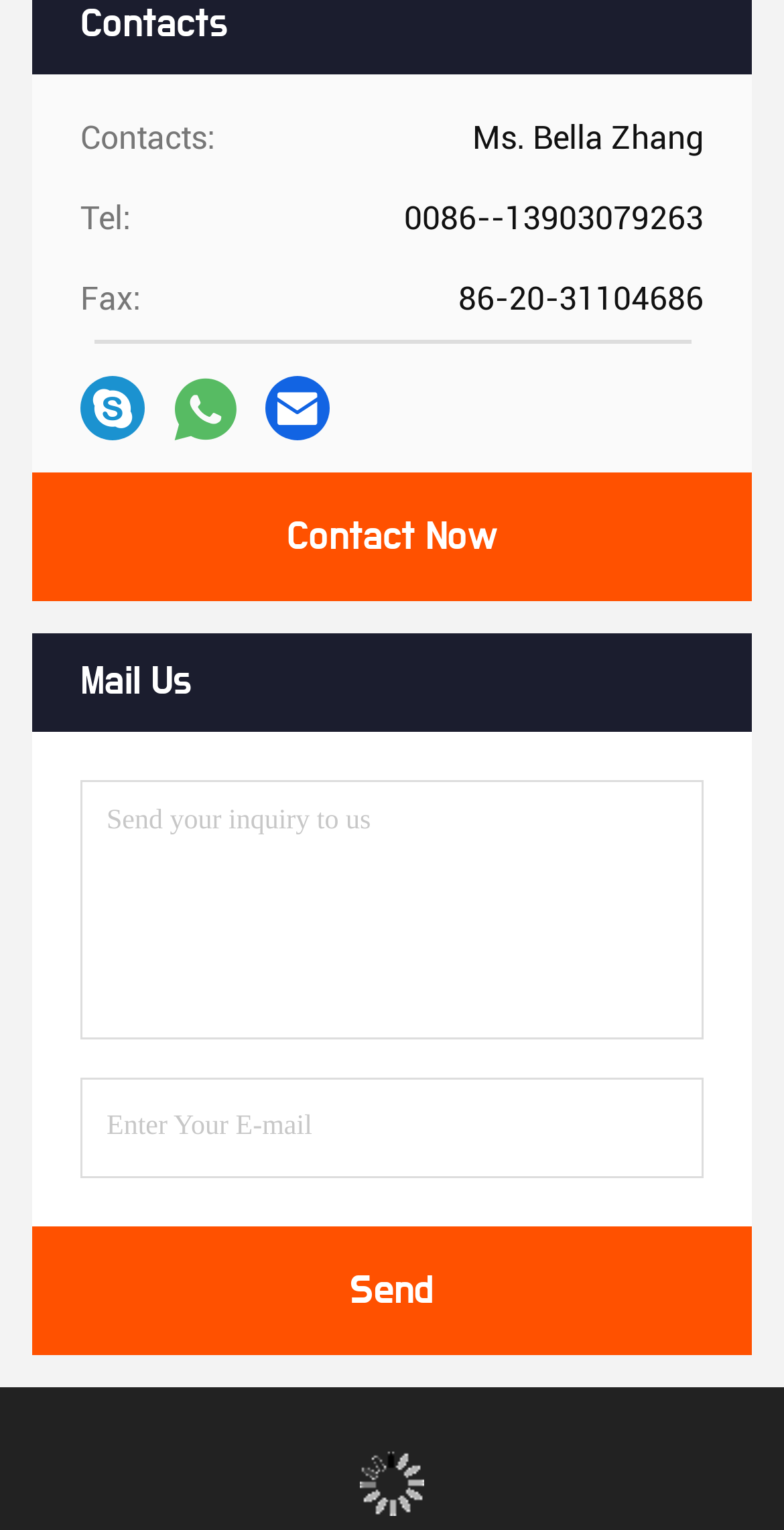How many social media links are there?
Please give a detailed answer to the question using the information shown in the image.

There are three social media links, represented by the icons '', '', and '', which are all link elements.